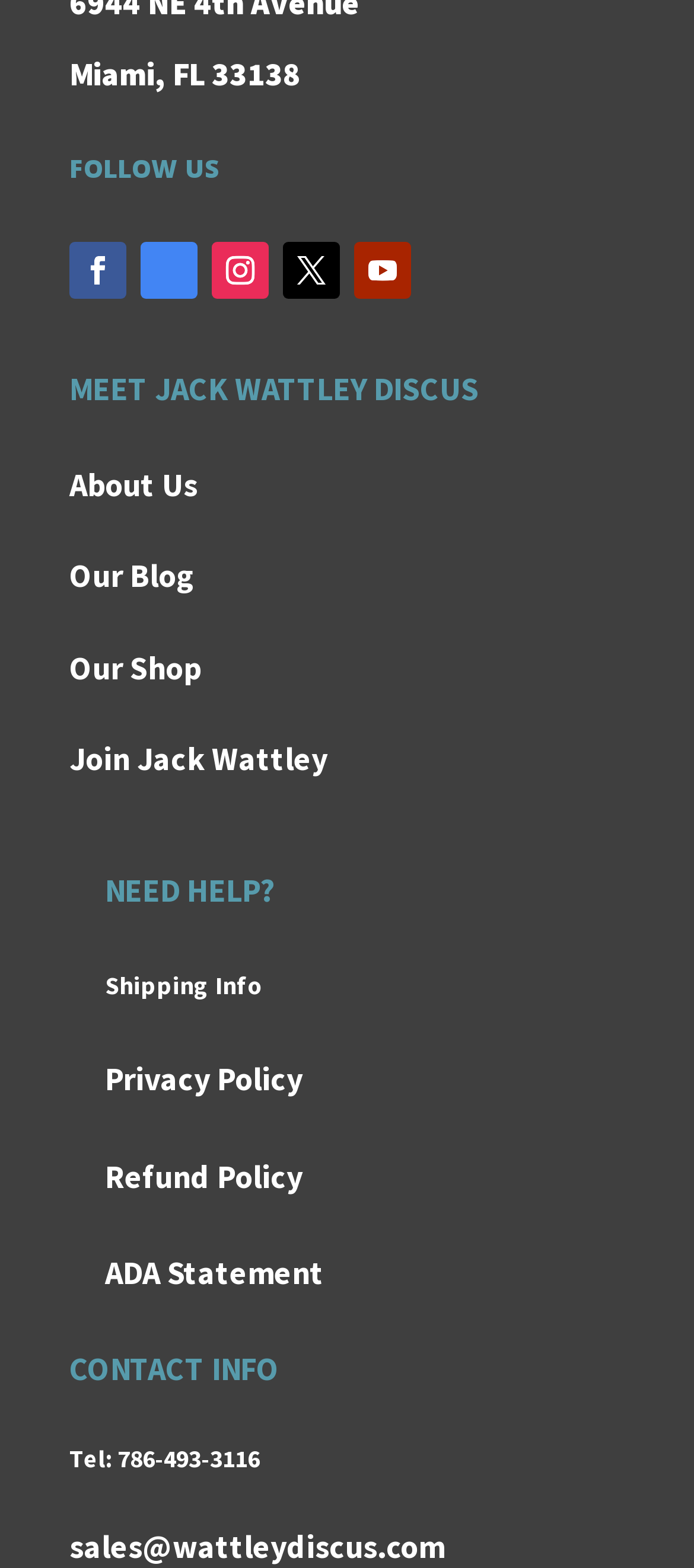How many links are there in the main navigation menu?
Give a single word or phrase as your answer by examining the image.

4